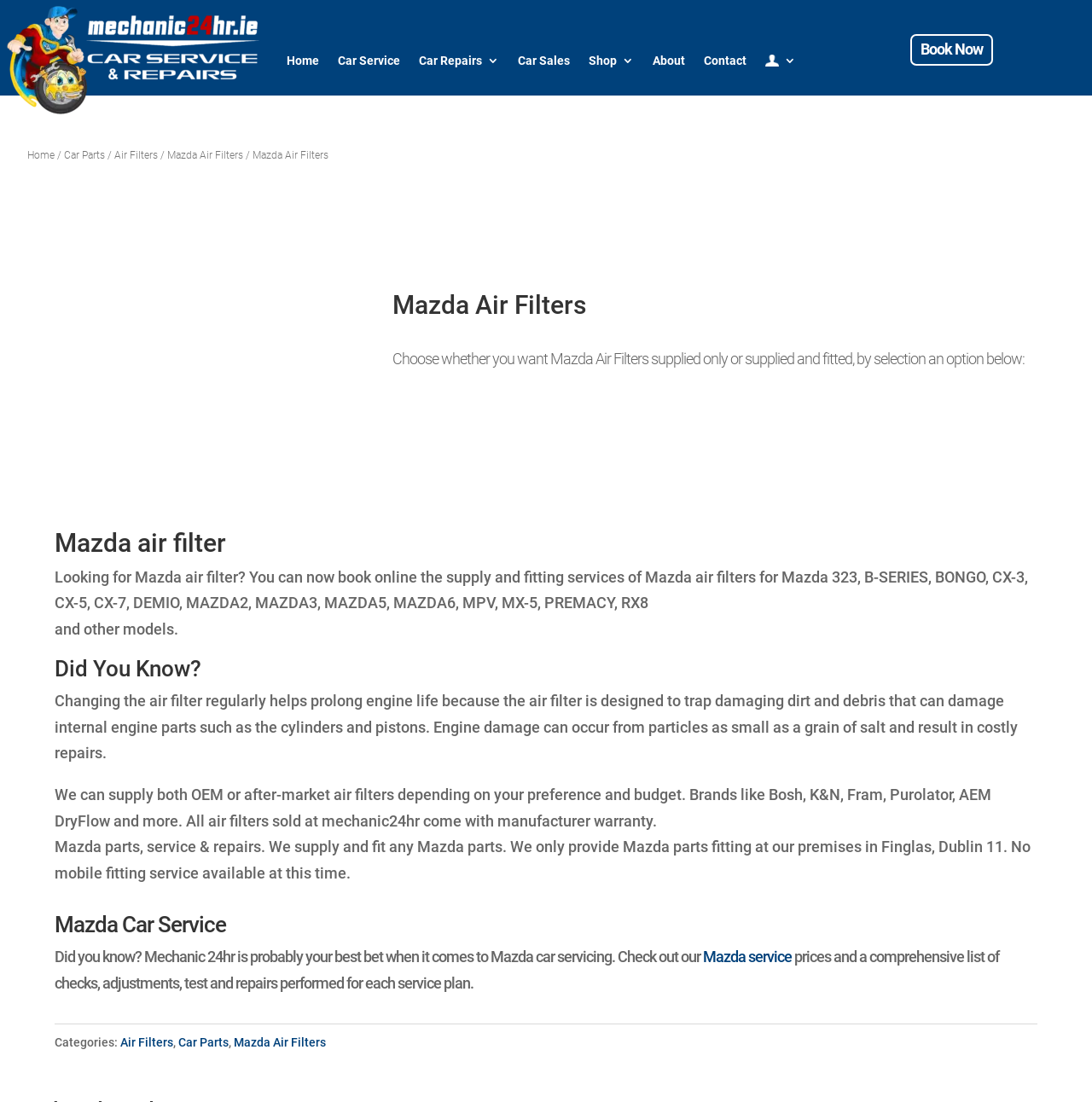Please specify the bounding box coordinates of the clickable region to carry out the following instruction: "Go to 'Car Service' page". The coordinates should be four float numbers between 0 and 1, in the format [left, top, right, bottom].

[0.31, 0.004, 0.367, 0.106]